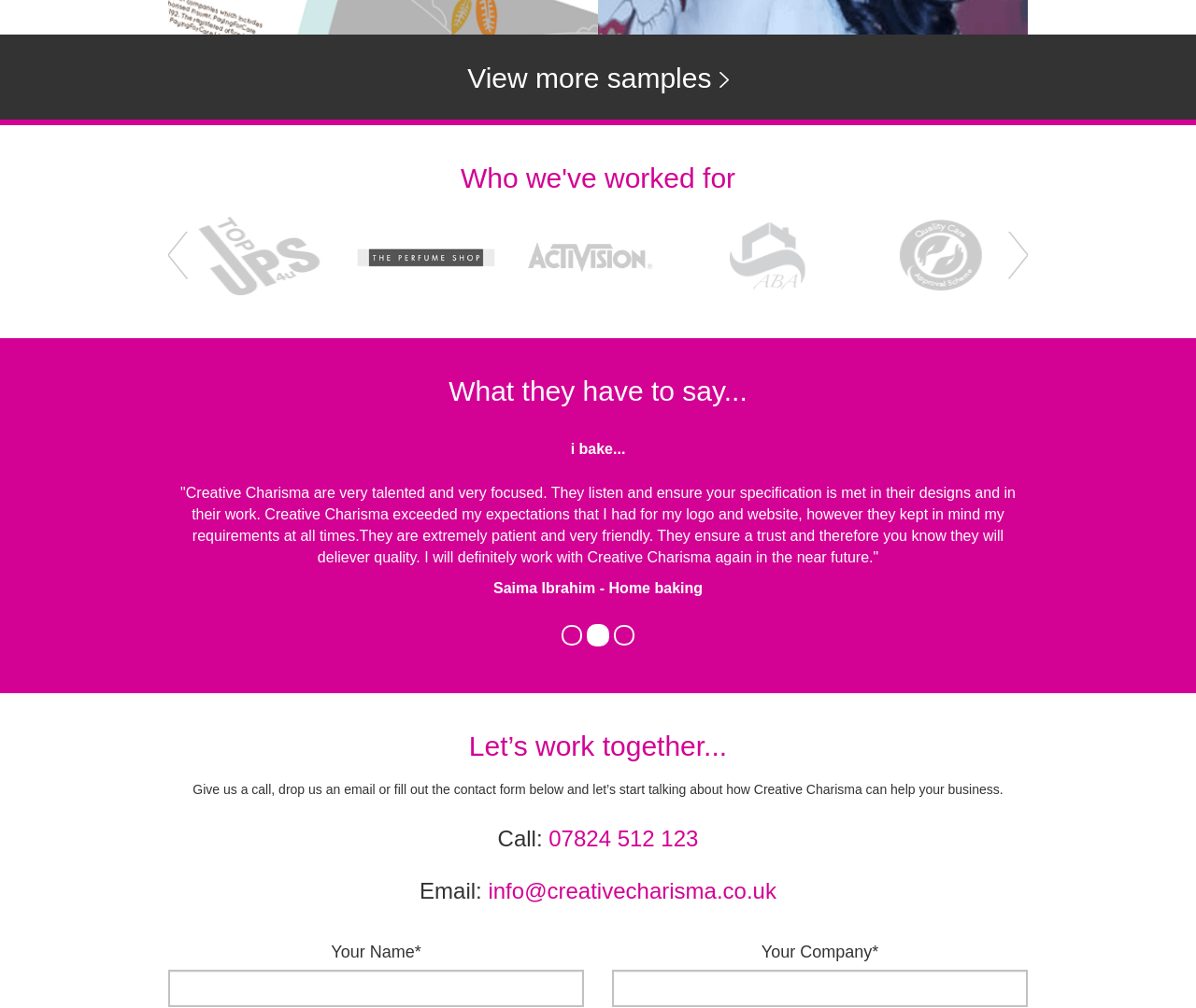Based on the element description "parent_node: Your Name* name="name"", predict the bounding box coordinates of the UI element.

[0.141, 0.941, 0.488, 0.978]